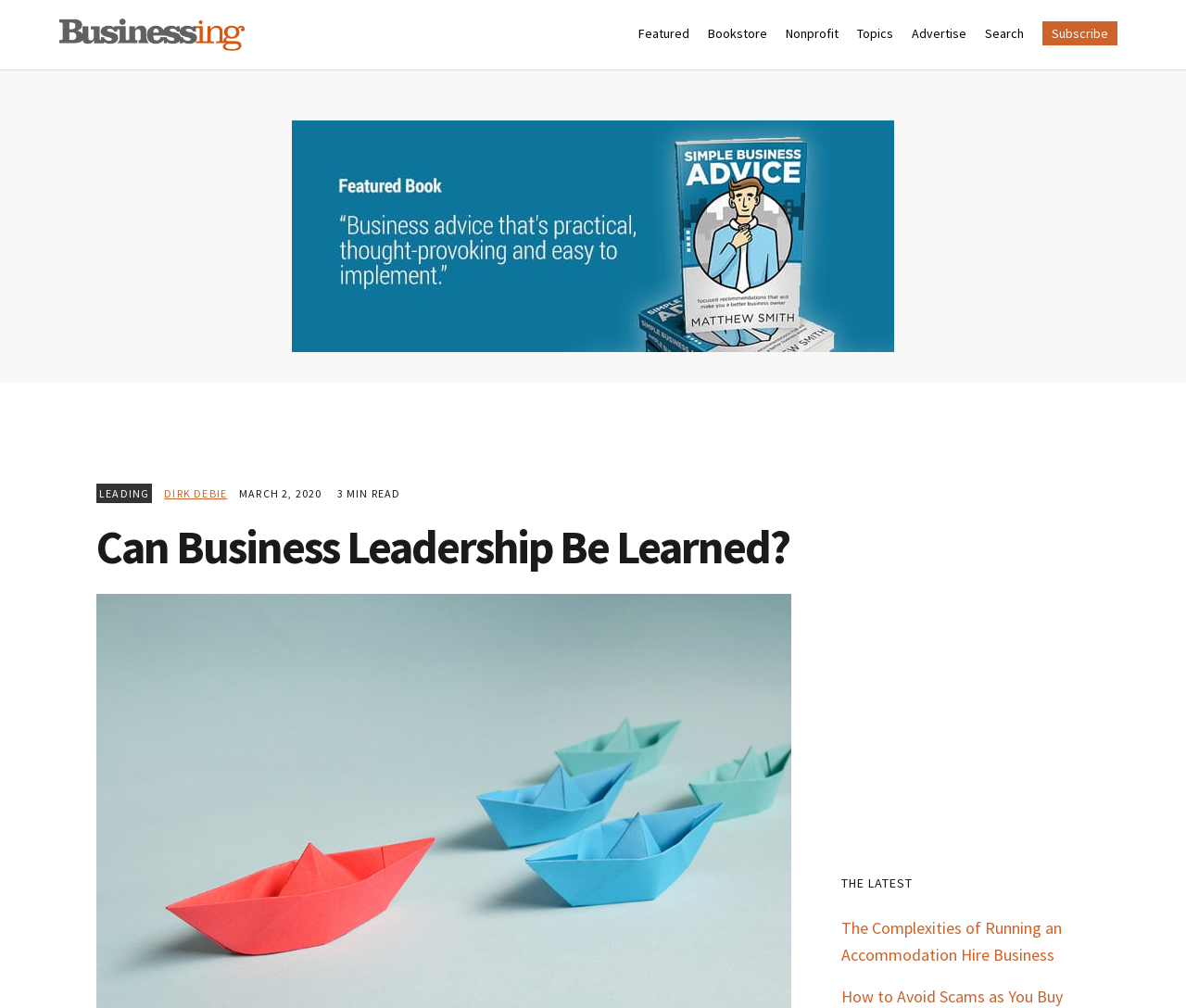Please reply to the following question with a single word or a short phrase:
What is the topic of the latest article in the primary sidebar?

The Complexities of Running an Accommodation Hire Business